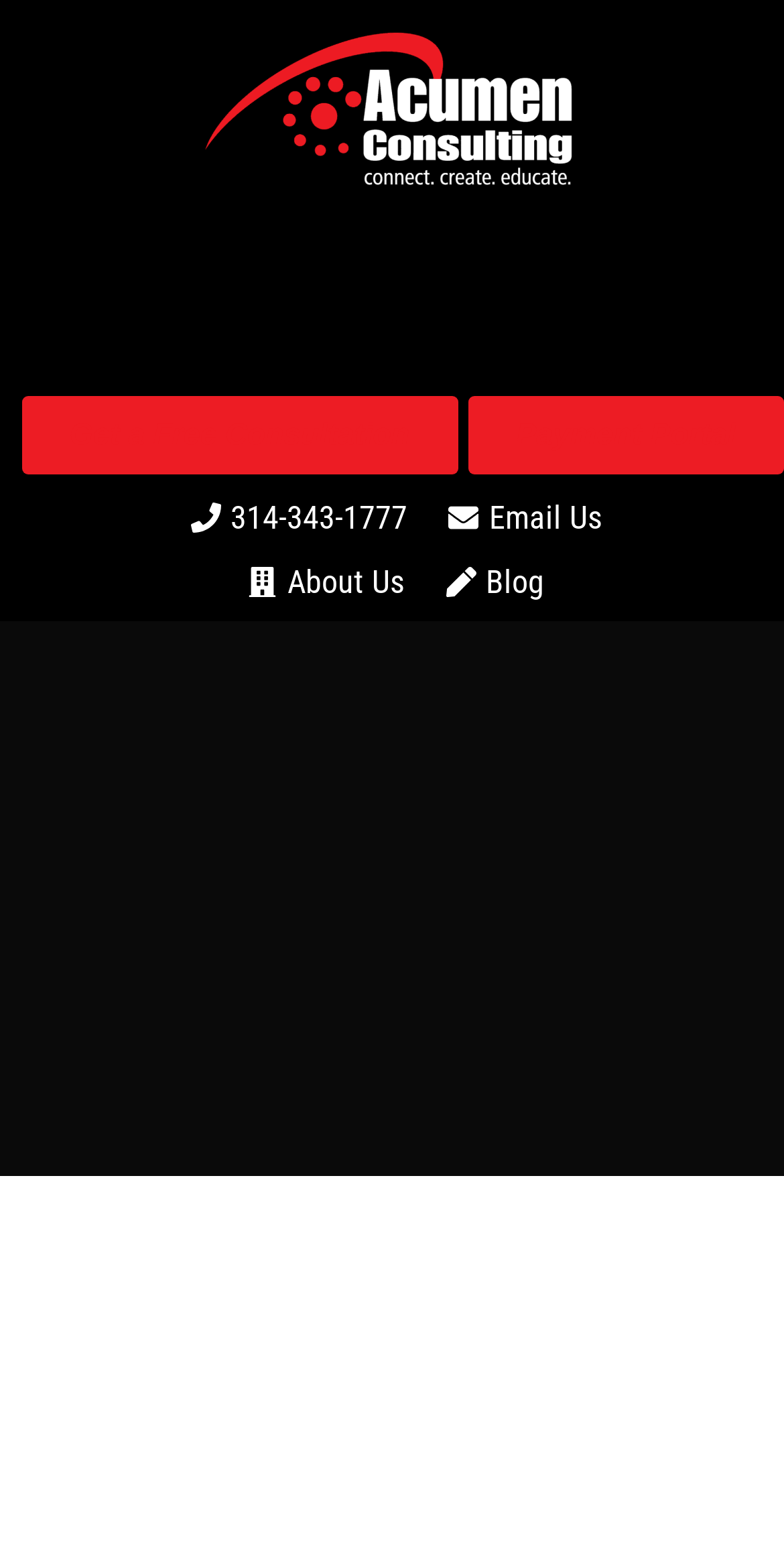Provide a thorough description of this webpage.

The webpage is about Security Services, specifically highlighting the upgrade to Windows 11 in response to escalating cybercrime. 

At the top, there is a prominent link to "Acumen Managed IT Services" accompanied by an image, taking up a significant portion of the top section. 

Below this, there are three links aligned horizontally: "Get a Free Consultation" on the left, "Payment Portal" on the right, and in the middle, there is a phone number "314-343-1777" and an "Email Us" link. 

Further down, there are two more links, "About Us" and "Blog", positioned side by side.